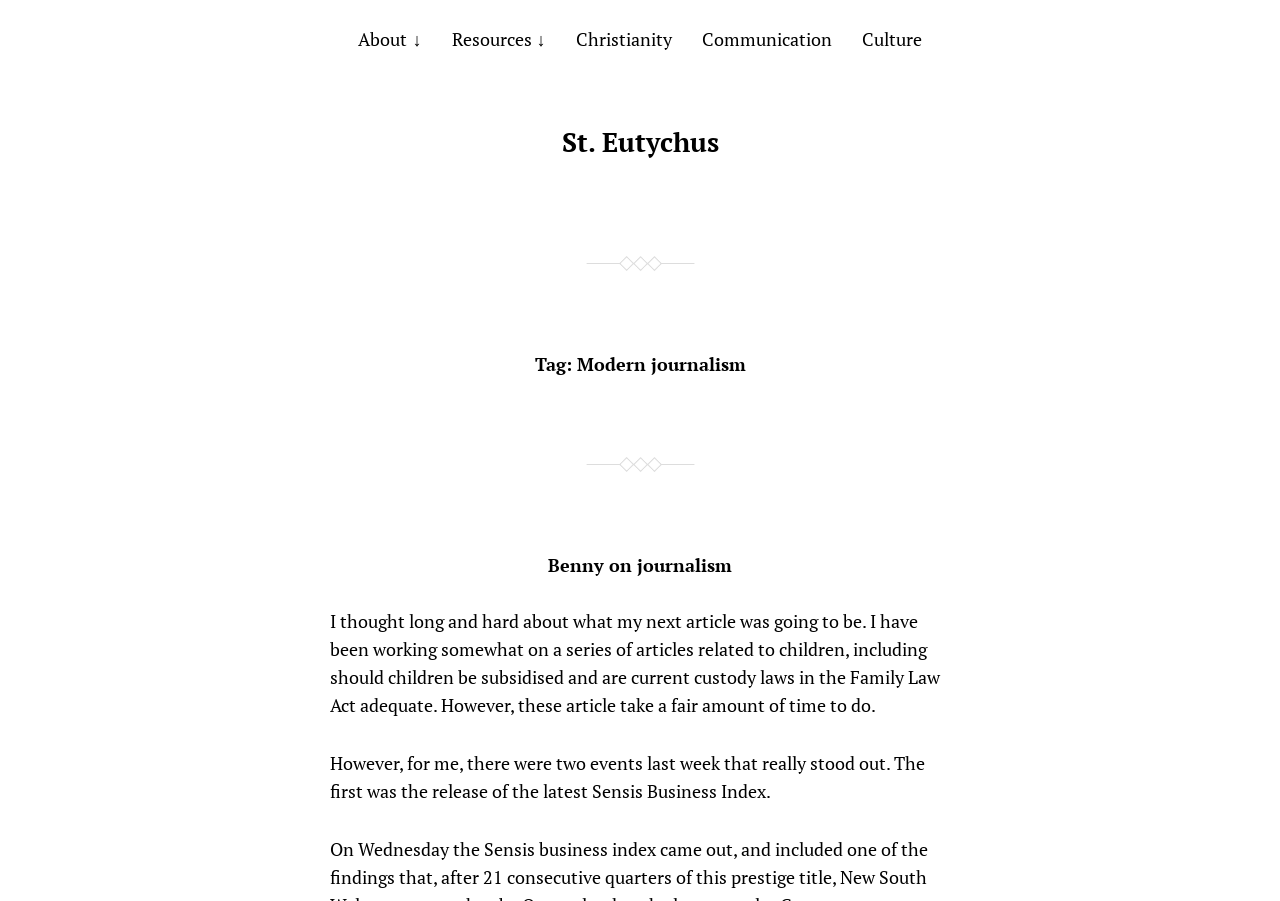Determine the bounding box for the UI element that matches this description: "Support Team".

None